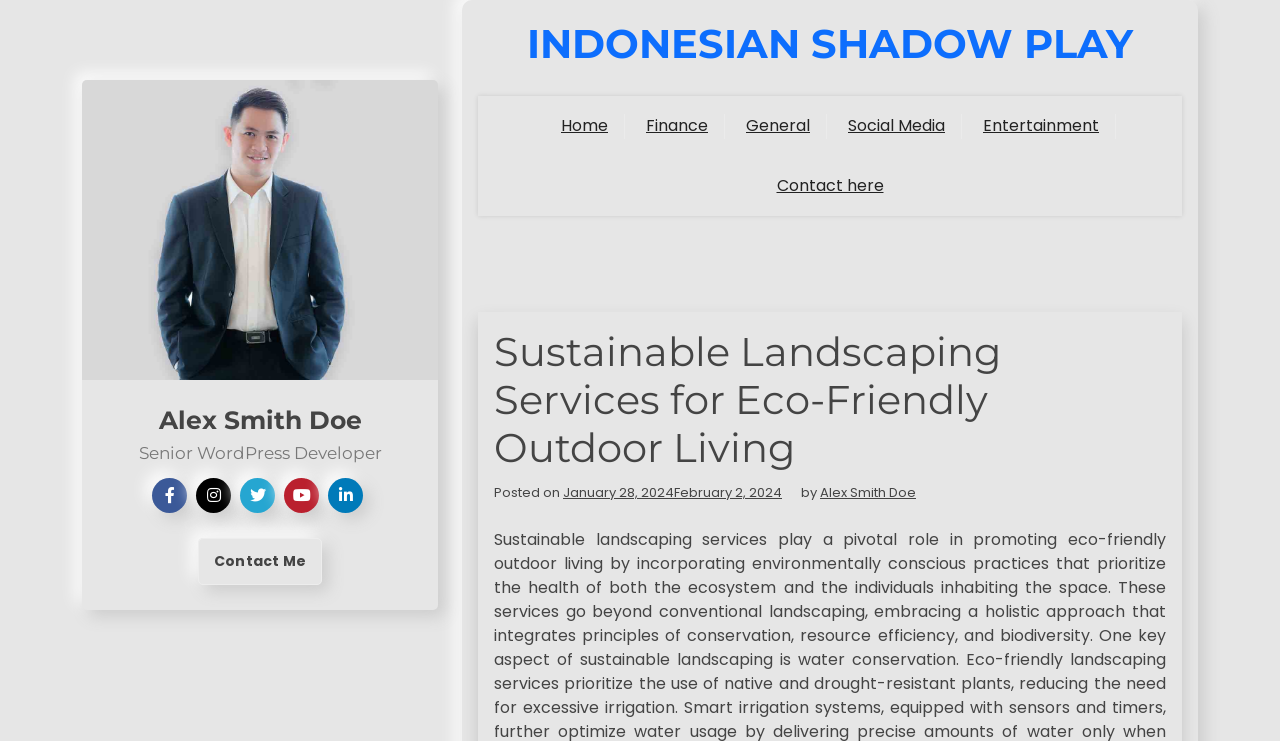Provide the bounding box coordinates of the area you need to click to execute the following instruction: "Check the latest post date".

[0.44, 0.652, 0.611, 0.677]